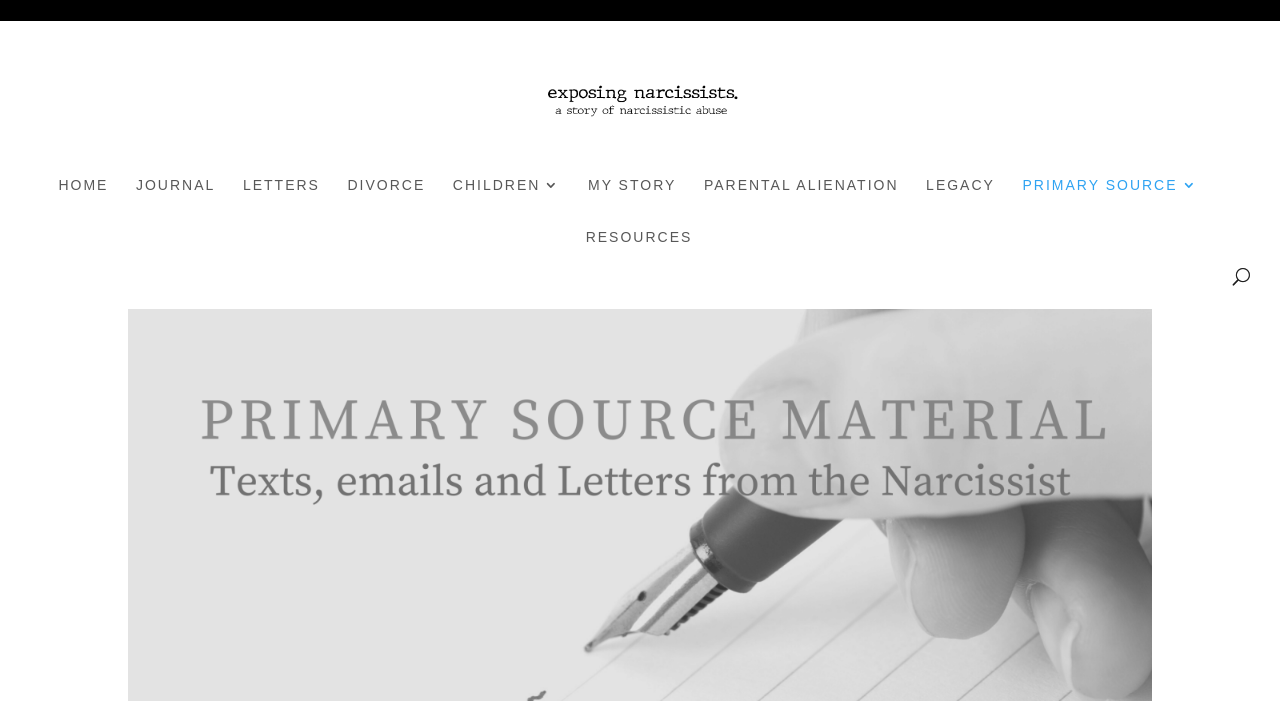Determine the bounding box for the UI element that matches this description: "Primary Source".

[0.799, 0.249, 0.936, 0.323]